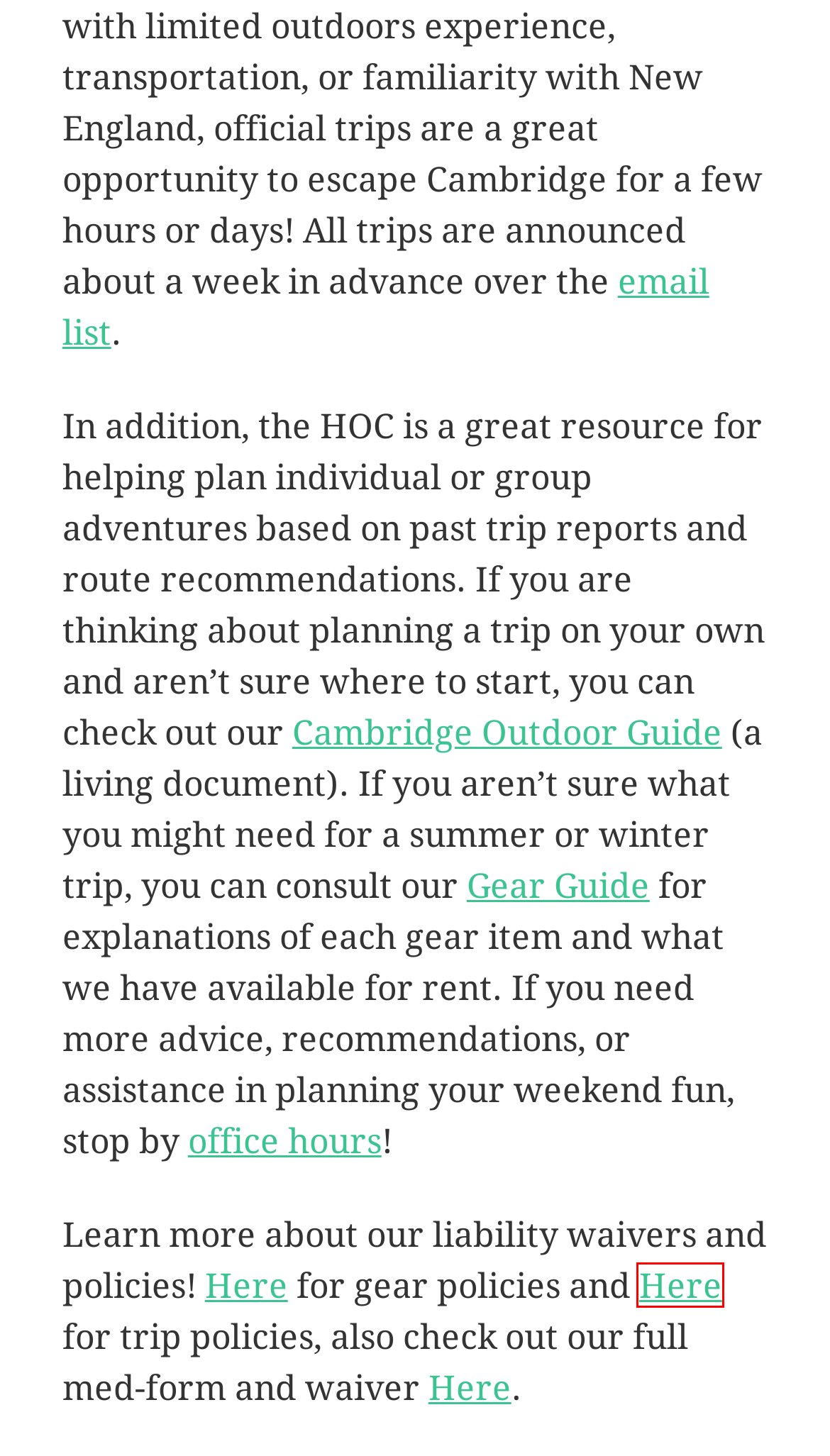Given a screenshot of a webpage featuring a red bounding box, identify the best matching webpage description for the new page after the element within the red box is clicked. Here are the options:
A. Email List and Social Media – Harvard Outing Club
B. Our Cabin – Harvard Outing Club
C. Gear Guide – Harvard Outing Club
D. Gear Rental Polices – Harvard Outing Club
E. Gear and Office Hours – Harvard Outing Club
F. Harvard Outing Club
G. Financial Aid – Harvard Outing Club
H. Declaration of Risk – Harvard Outing Club

H